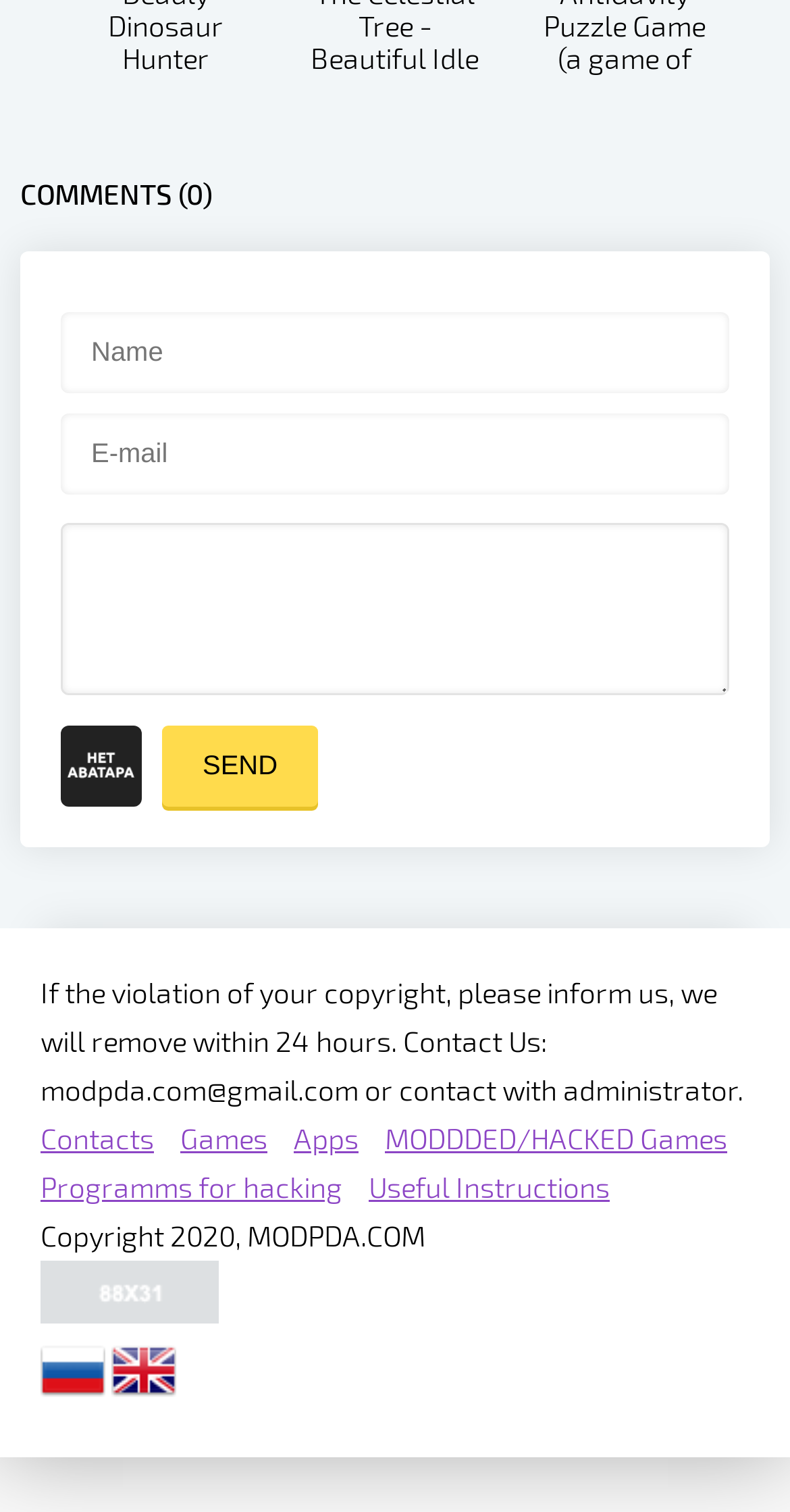Determine the bounding box coordinates for the clickable element to execute this instruction: "Switch to Russian language". Provide the coordinates as four float numbers between 0 and 1, i.e., [left, top, right, bottom].

[0.051, 0.909, 0.133, 0.932]